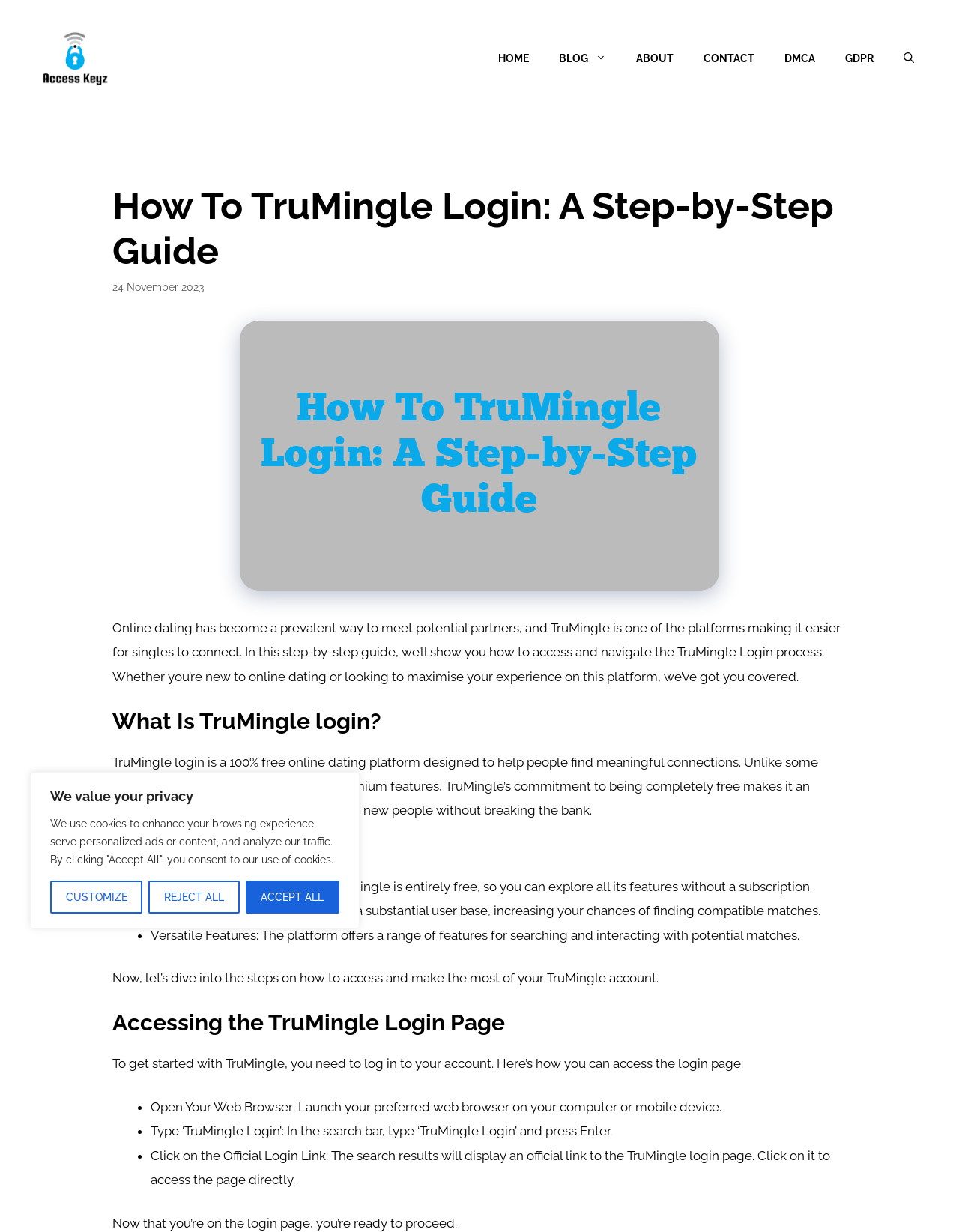Why is TruMingle attractive to users?
Please give a detailed answer to the question using the information shown in the image.

The webpage mentions that TruMingle is attractive to users because it is free of charge, which means users can explore all its features without a subscription. Additionally, it has a large user base, increasing the chances of finding compatible matches. These benefits are listed under the heading 'Why Use TruMingle?'.